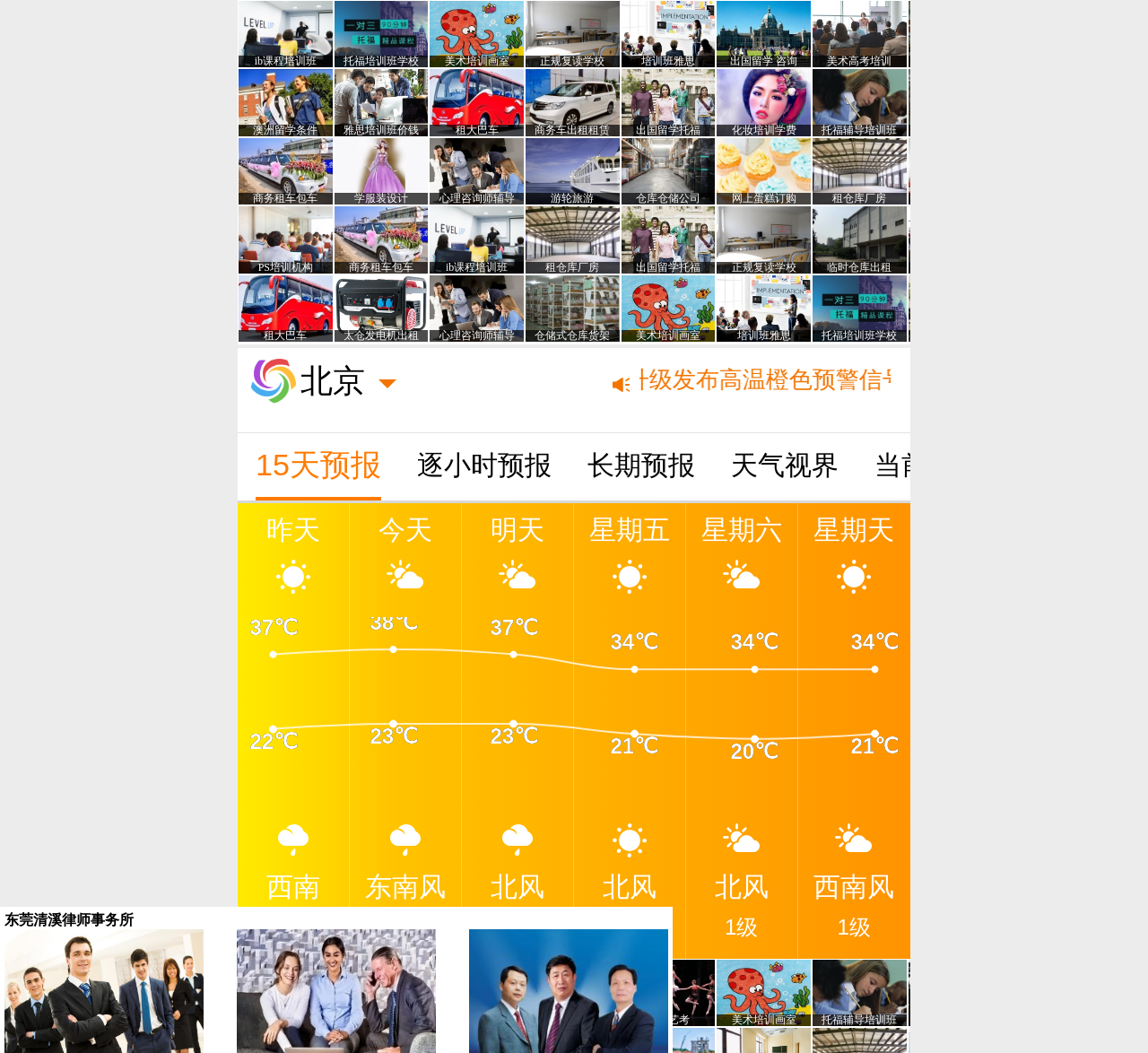Bounding box coordinates should be provided in the format (top-left x, top-left y, bottom-right x, bottom-right y) with all values between 0 and 1. Identify the bounding box for this UI element: 15天预报

[0.223, 0.411, 0.332, 0.475]